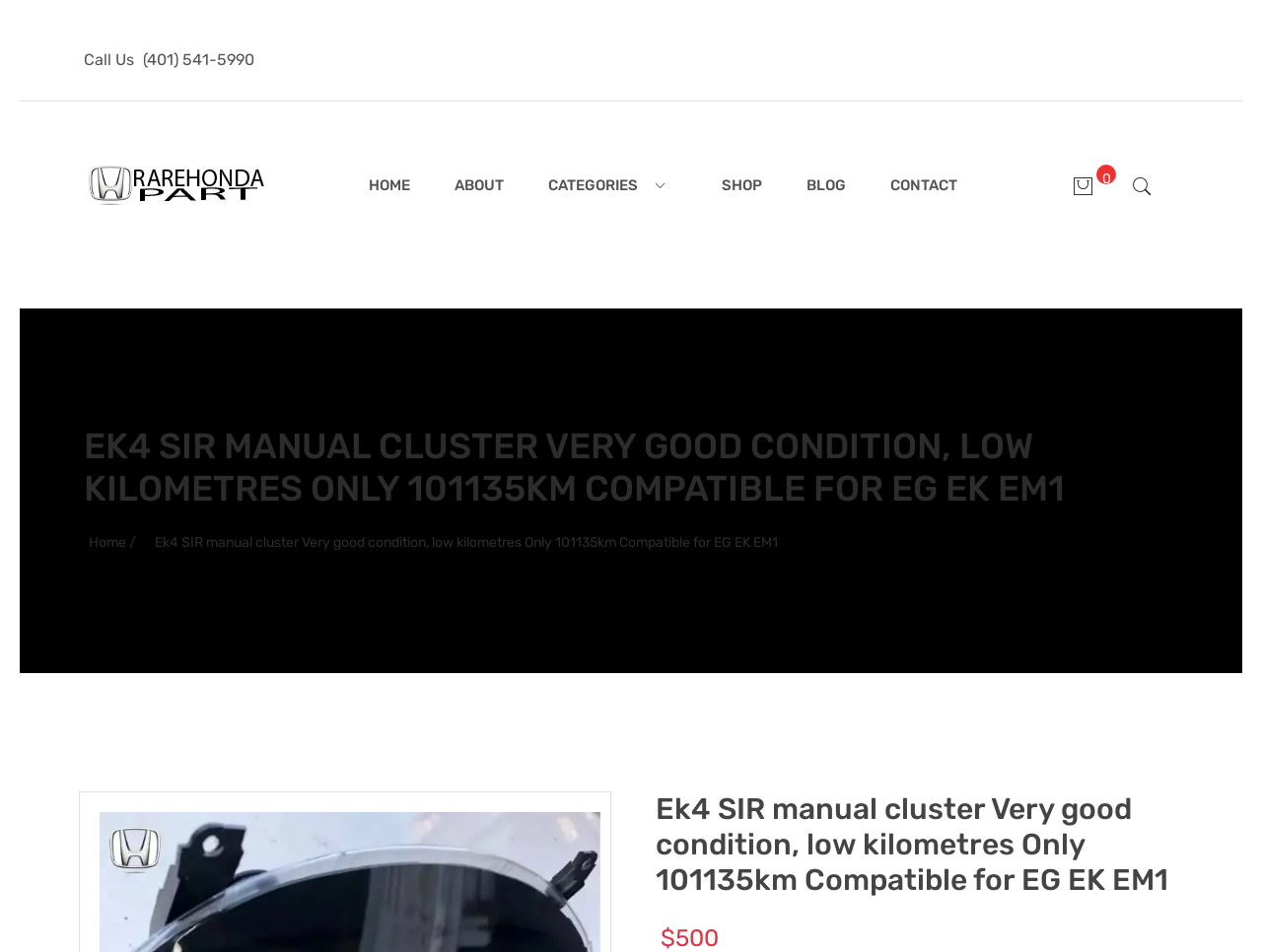How many navigation links are at the top of the webpage?
Examine the image and give a concise answer in one word or a short phrase.

6